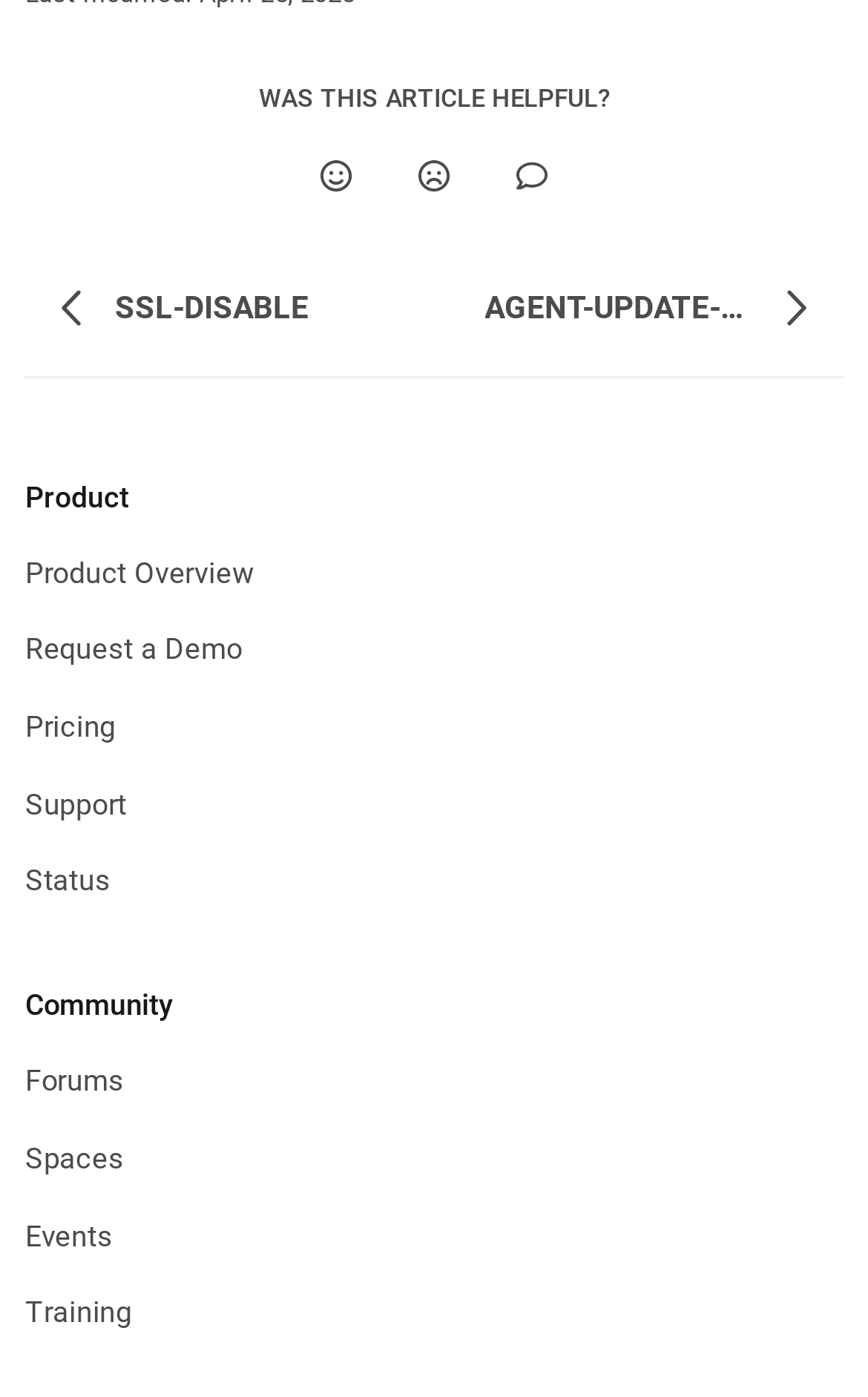Pinpoint the bounding box coordinates of the element to be clicked to execute the instruction: "Visit the forums".

[0.029, 0.762, 0.143, 0.789]